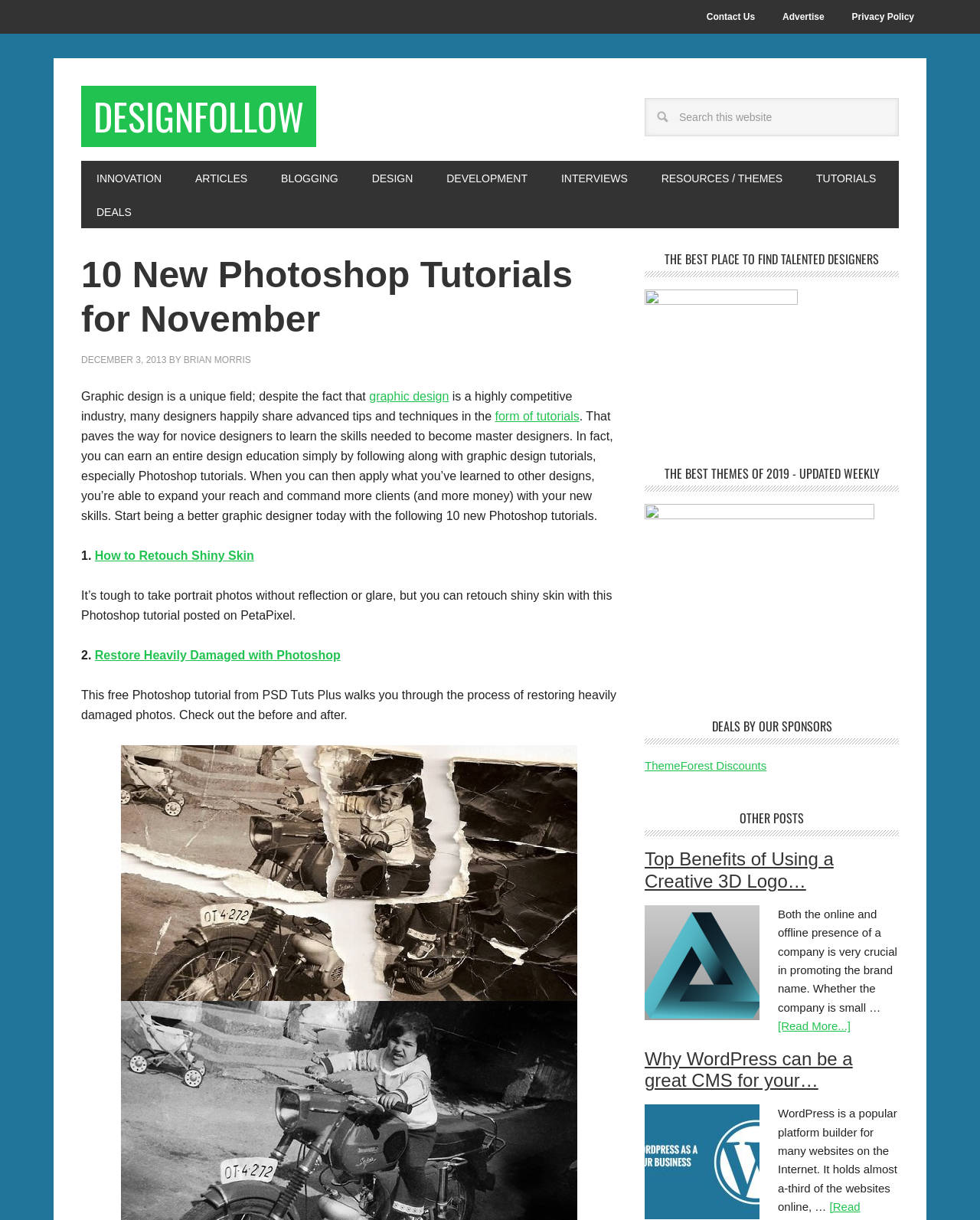Identify the bounding box coordinates of the area you need to click to perform the following instruction: "Explore the best place to find talented designers".

[0.658, 0.207, 0.917, 0.227]